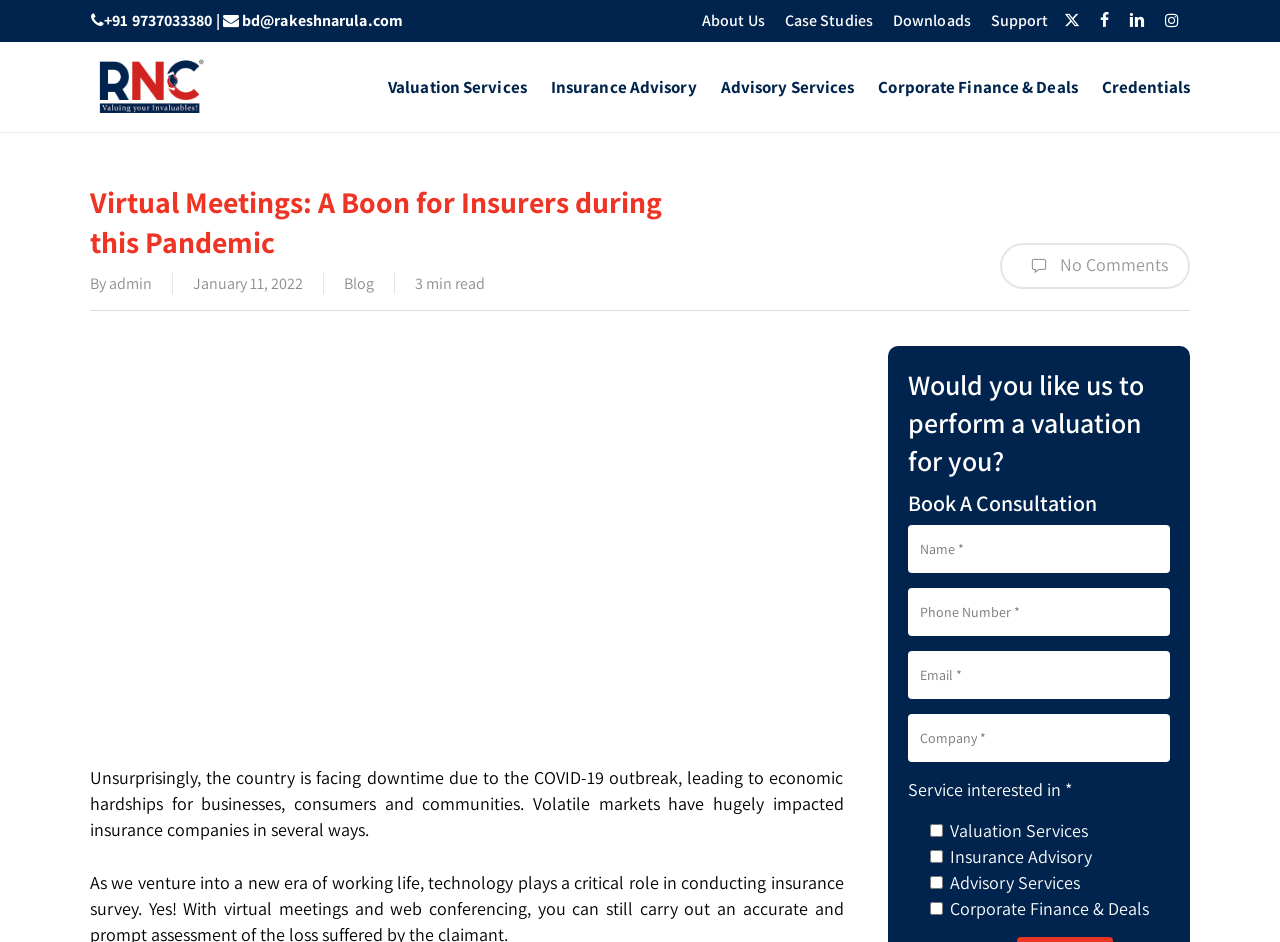Specify the bounding box coordinates of the element's region that should be clicked to achieve the following instruction: "Enter name in the textbox". The bounding box coordinates consist of four float numbers between 0 and 1, in the format [left, top, right, bottom].

[0.709, 0.557, 0.914, 0.608]